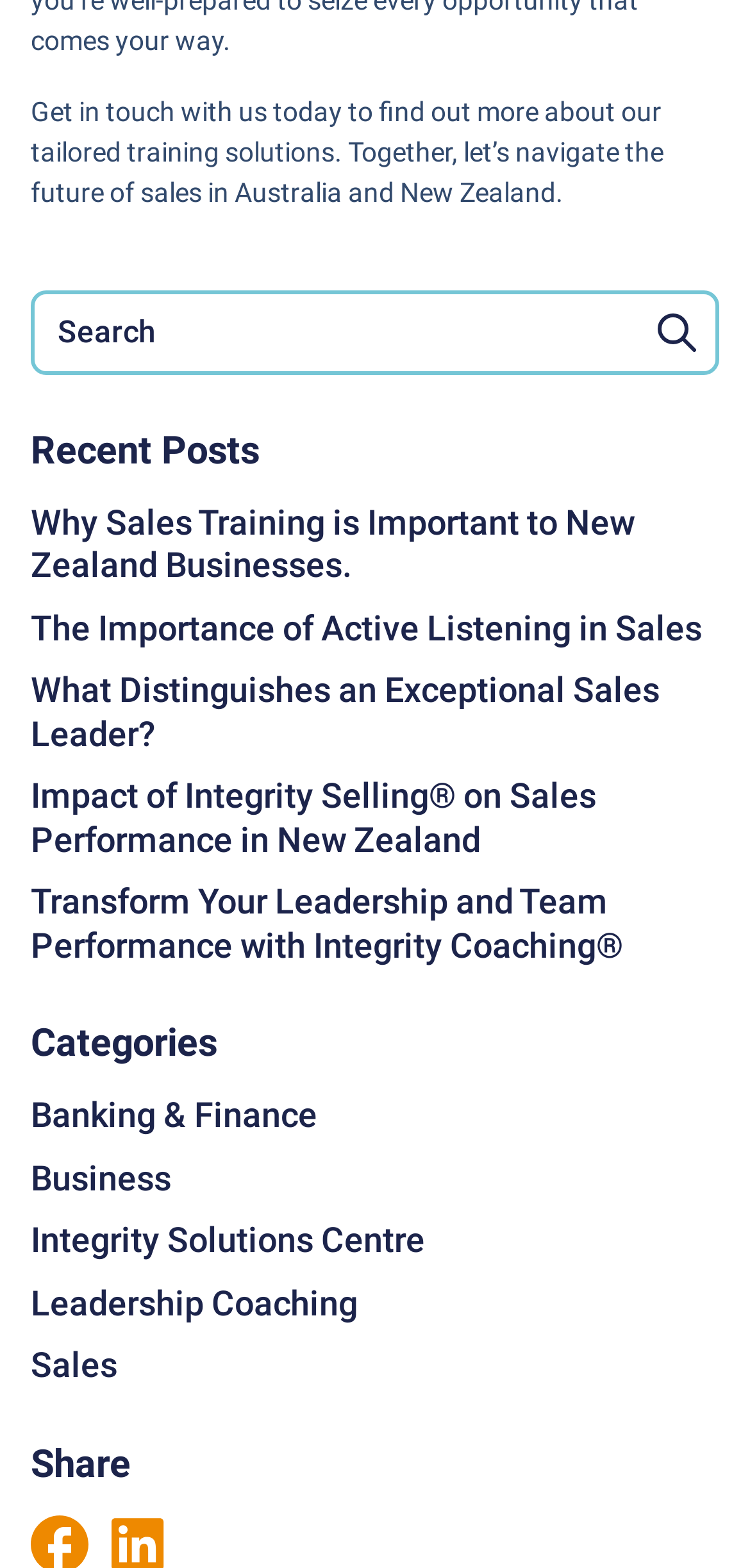Determine the bounding box coordinates for the area that should be clicked to carry out the following instruction: "read recent post about sales training in New Zealand".

[0.041, 0.32, 0.846, 0.373]